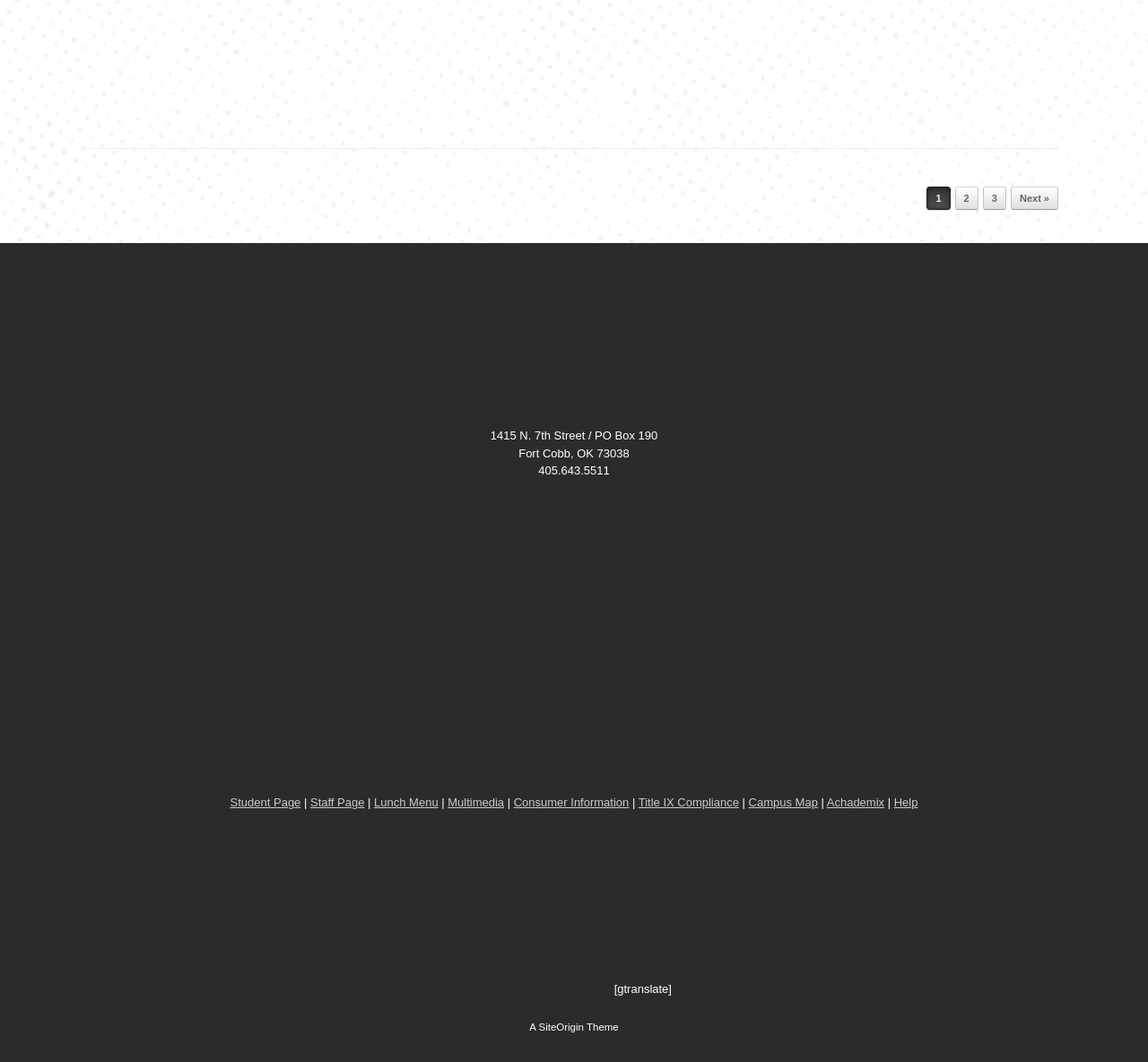How many links are there in the footer section?
Answer briefly with a single word or phrase based on the image.

11